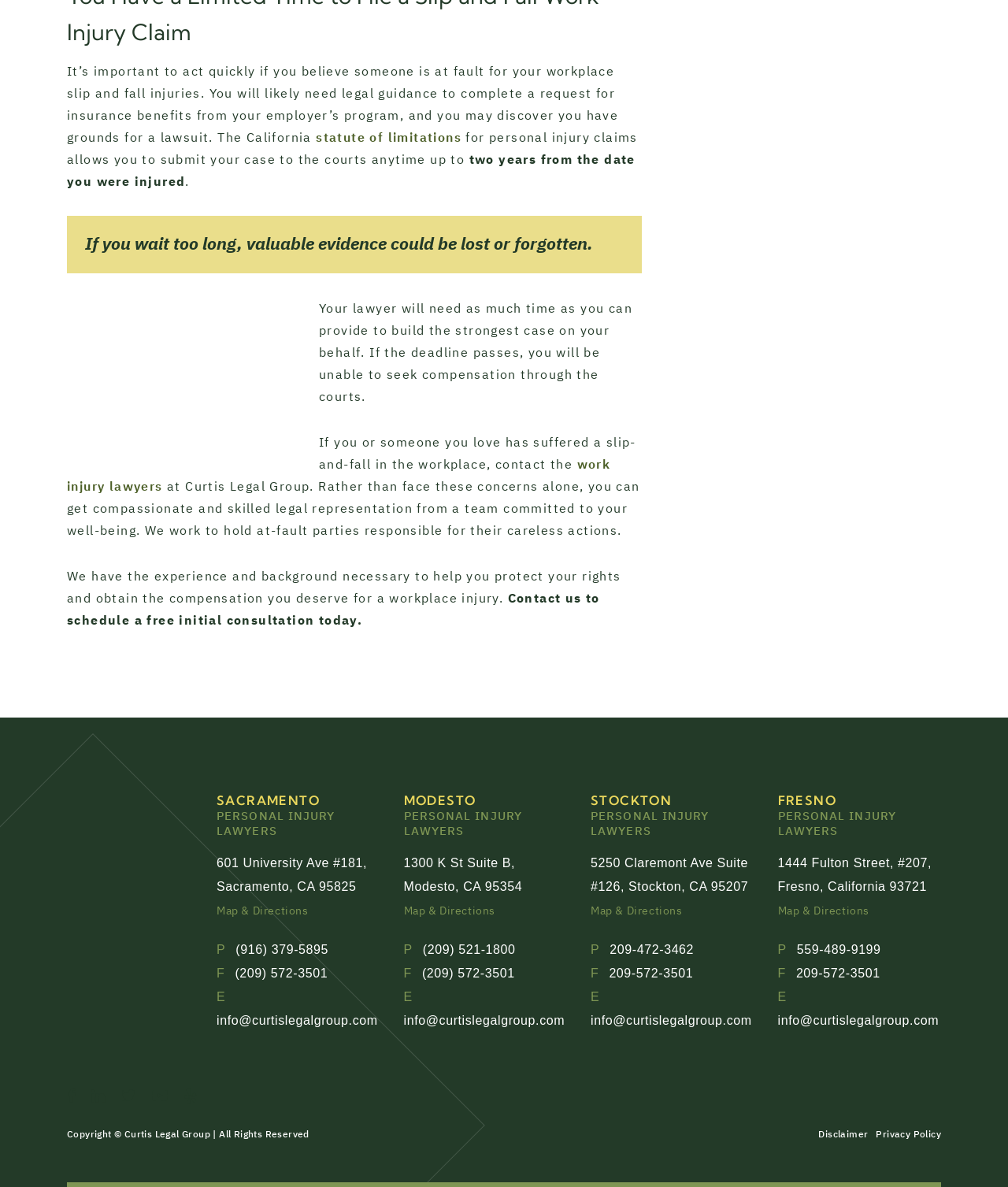Please find the bounding box coordinates of the clickable region needed to complete the following instruction: "Contact the Curtis Legal Group". The bounding box coordinates must consist of four float numbers between 0 and 1, i.e., [left, top, right, bottom].

[0.316, 0.366, 0.631, 0.398]